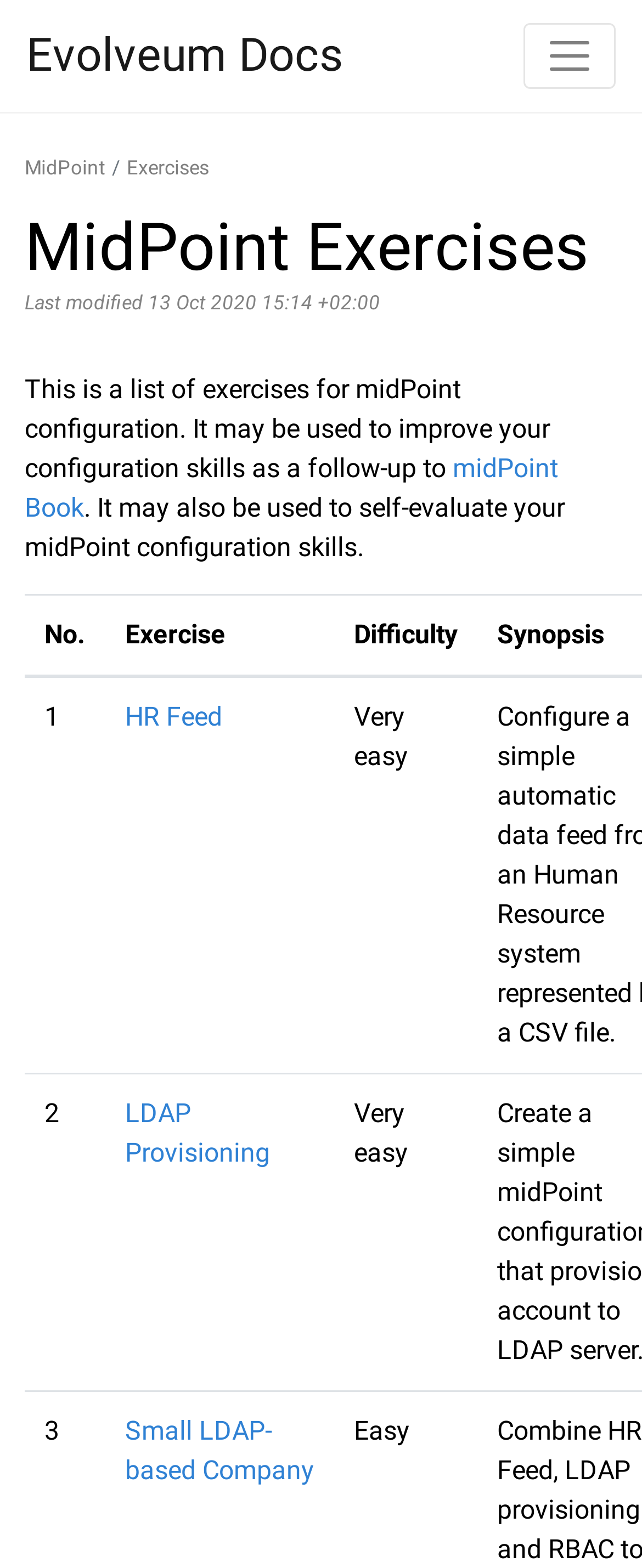Identify the bounding box of the UI element that matches this description: "Small LDAP-based Company".

[0.195, 0.902, 0.49, 0.948]